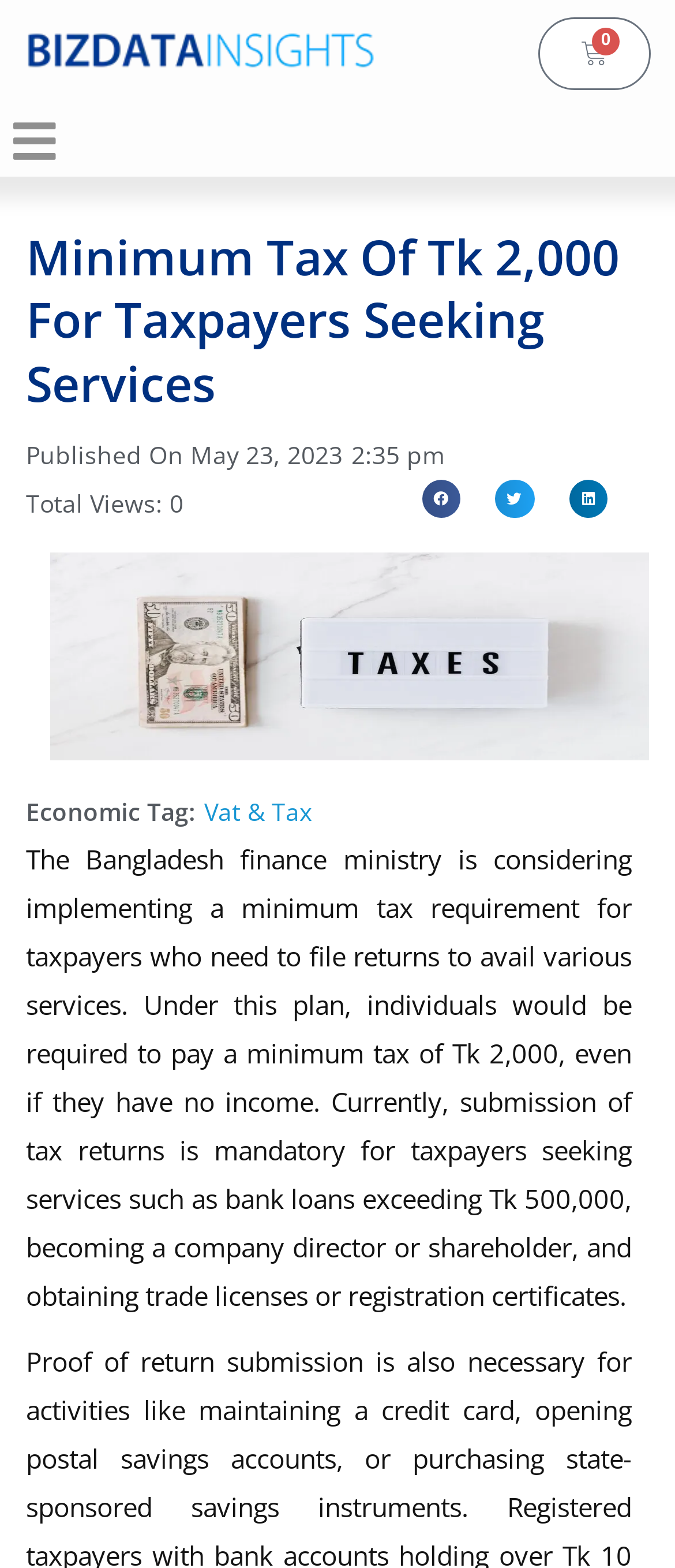Give a concise answer using only one word or phrase for this question:
What is the minimum tax for taxpayers seeking services?

Tk 2,000